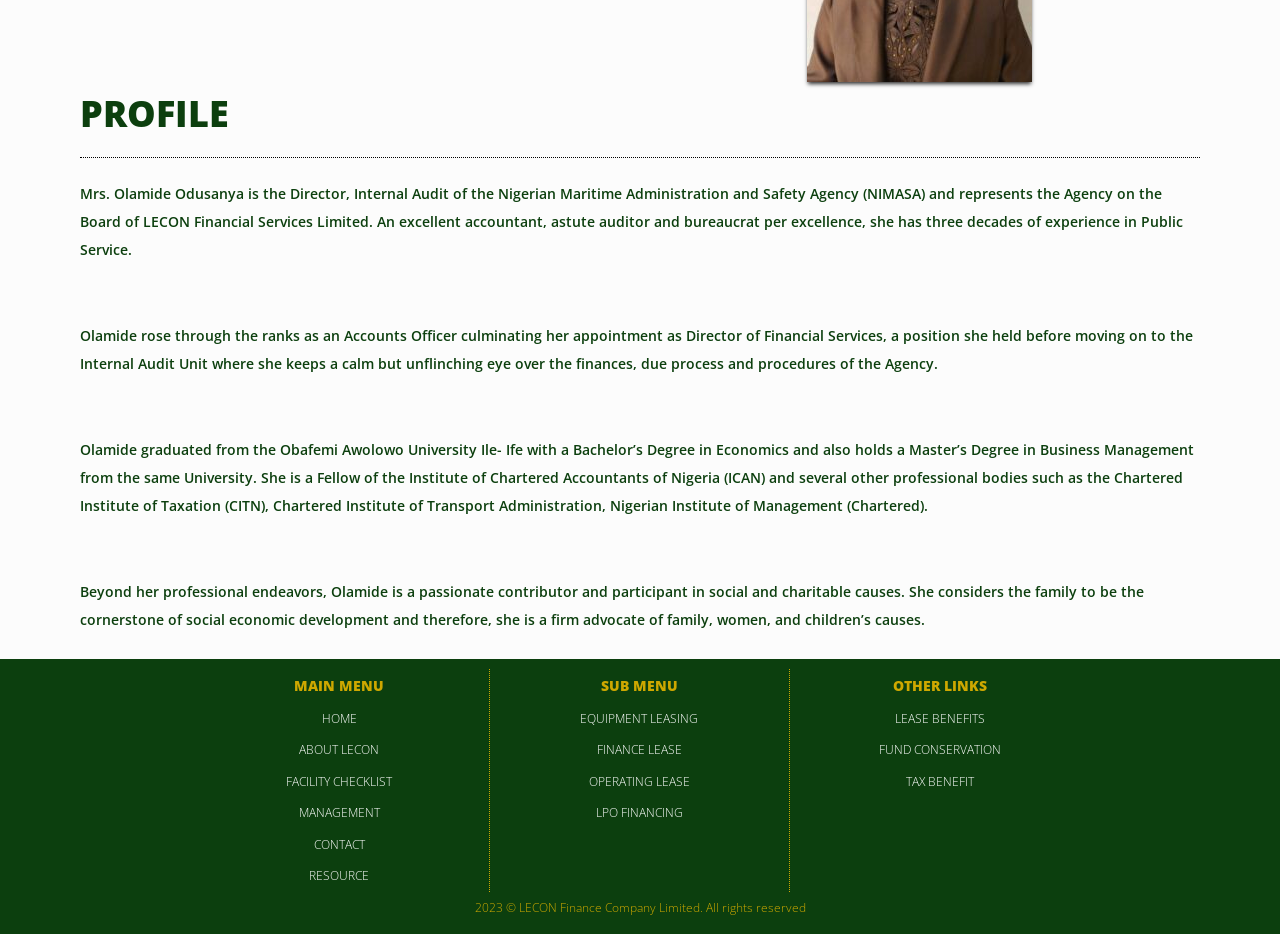Provide the bounding box coordinates for the UI element described in this sentence: "CONTACT". The coordinates should be four float values between 0 and 1, i.e., [left, top, right, bottom].

[0.245, 0.896, 0.285, 0.912]